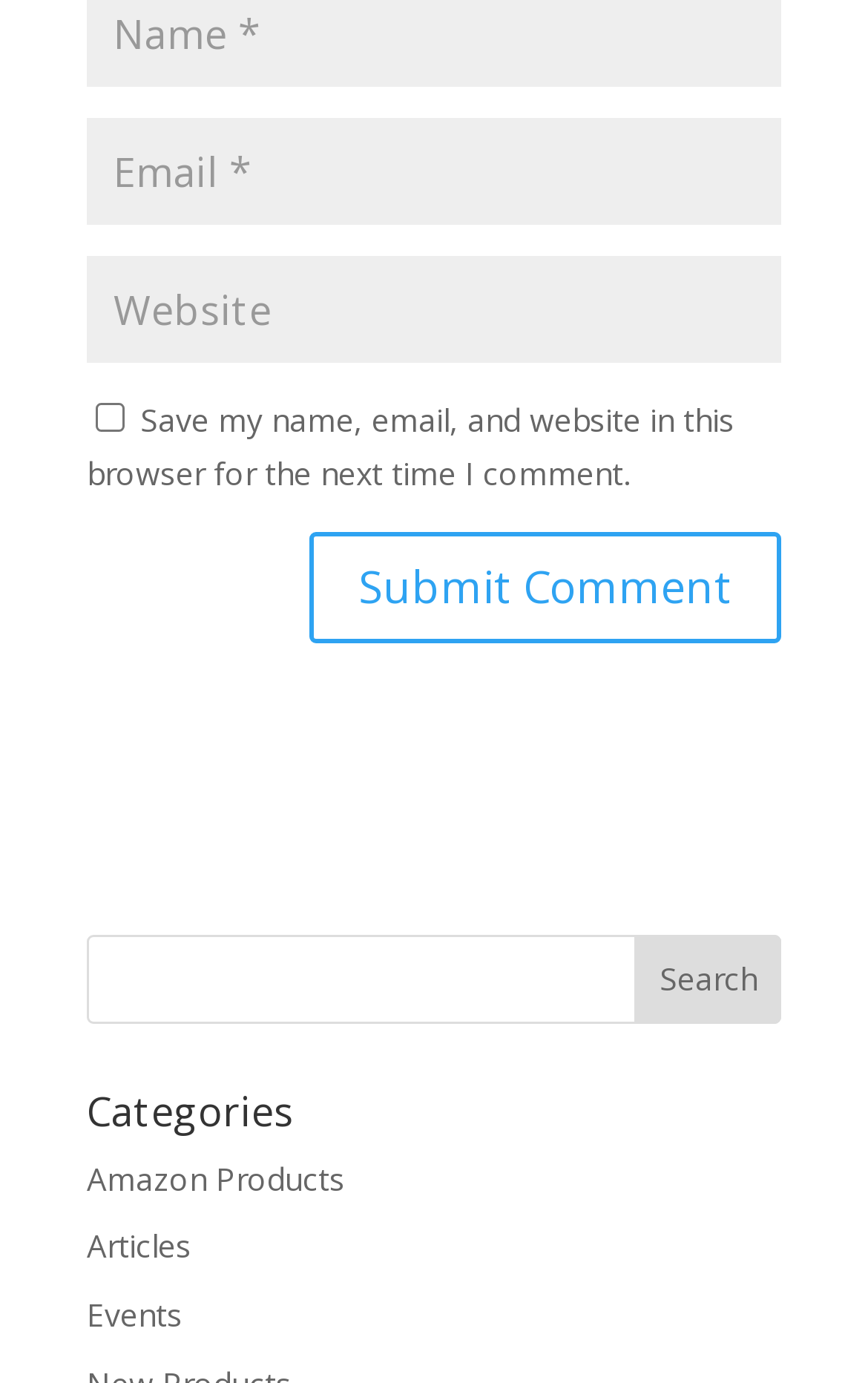Extract the bounding box of the UI element described as: "aria-label="Advertisement" name="aswift_0" title="Advertisement"".

None